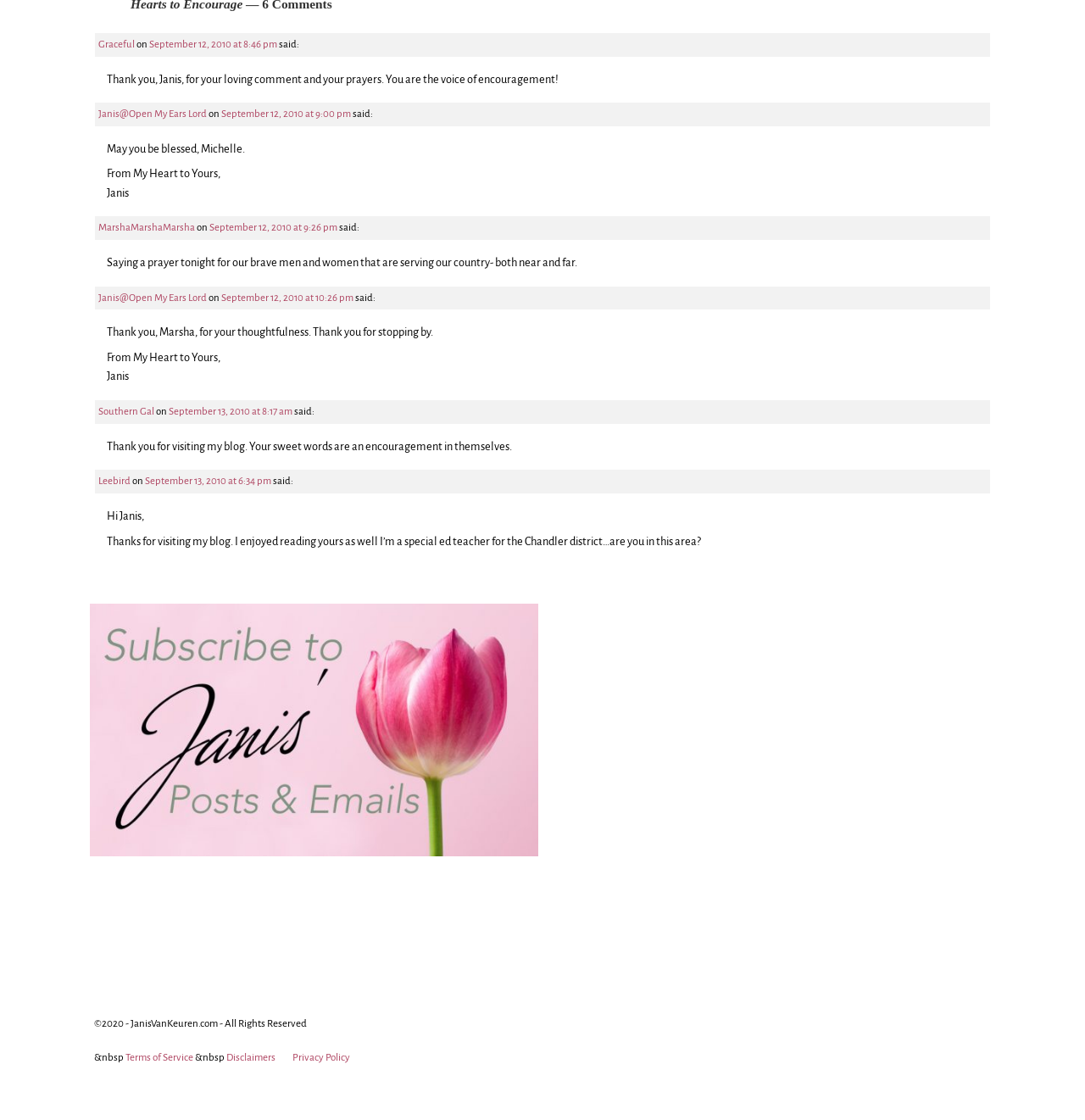Identify the bounding box coordinates of the element to click to follow this instruction: 'Click on Crime Solvers link'. Ensure the coordinates are four float values between 0 and 1, provided as [left, top, right, bottom].

None